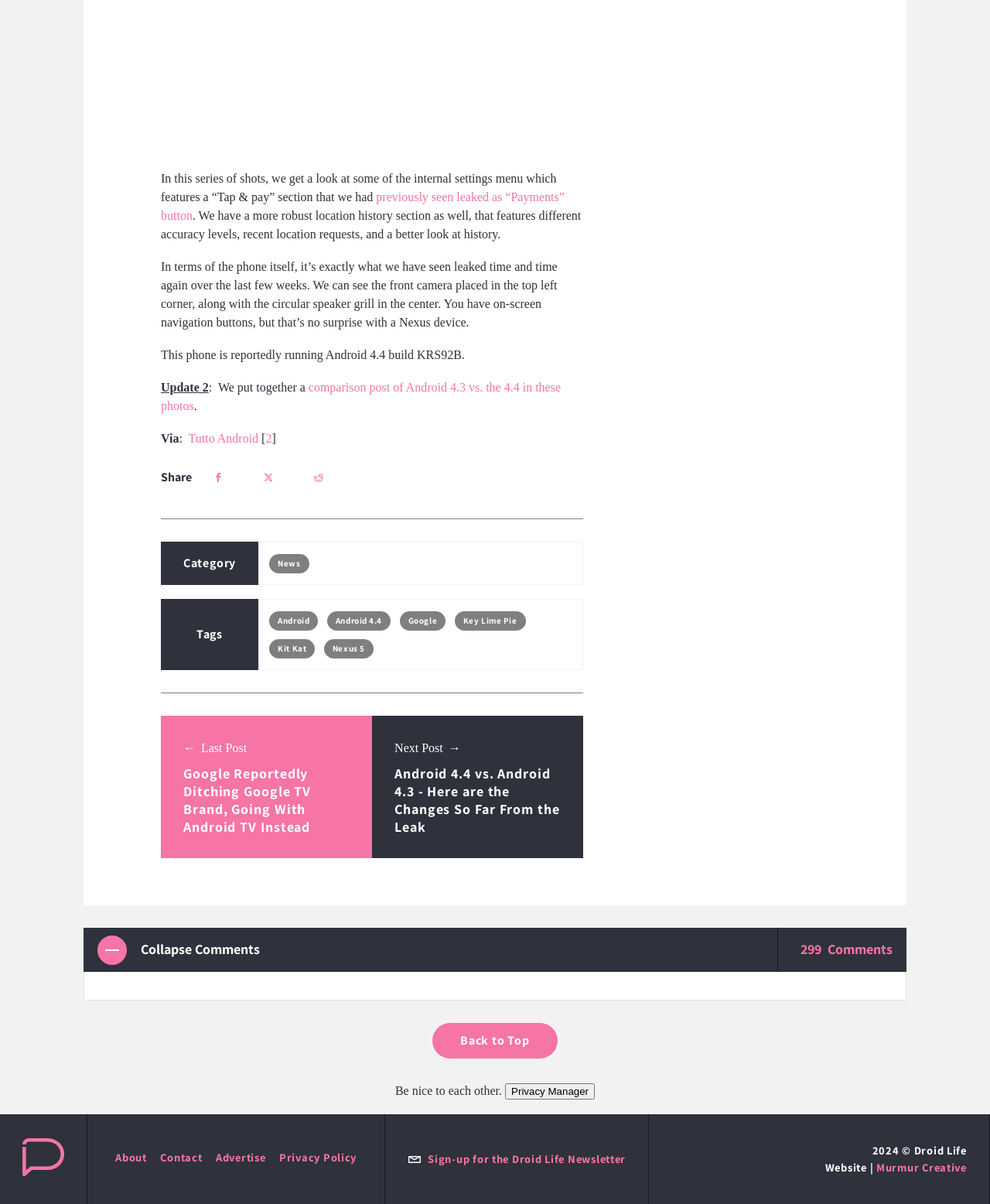What is the name of the website?
Please use the image to provide a one-word or short phrase answer.

Droid Life